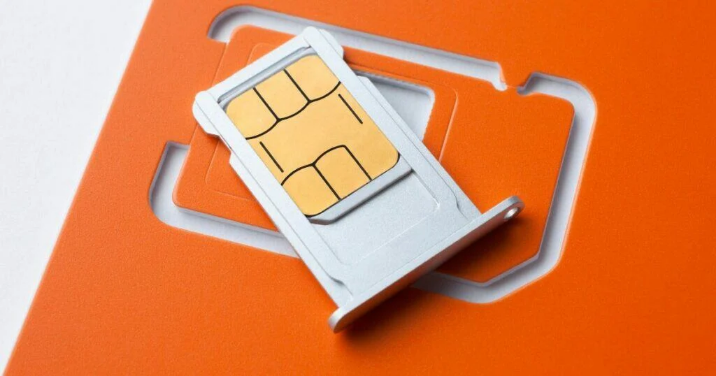Please answer the following question using a single word or phrase: 
What is the purpose of the SIM card?

mobile connectivity